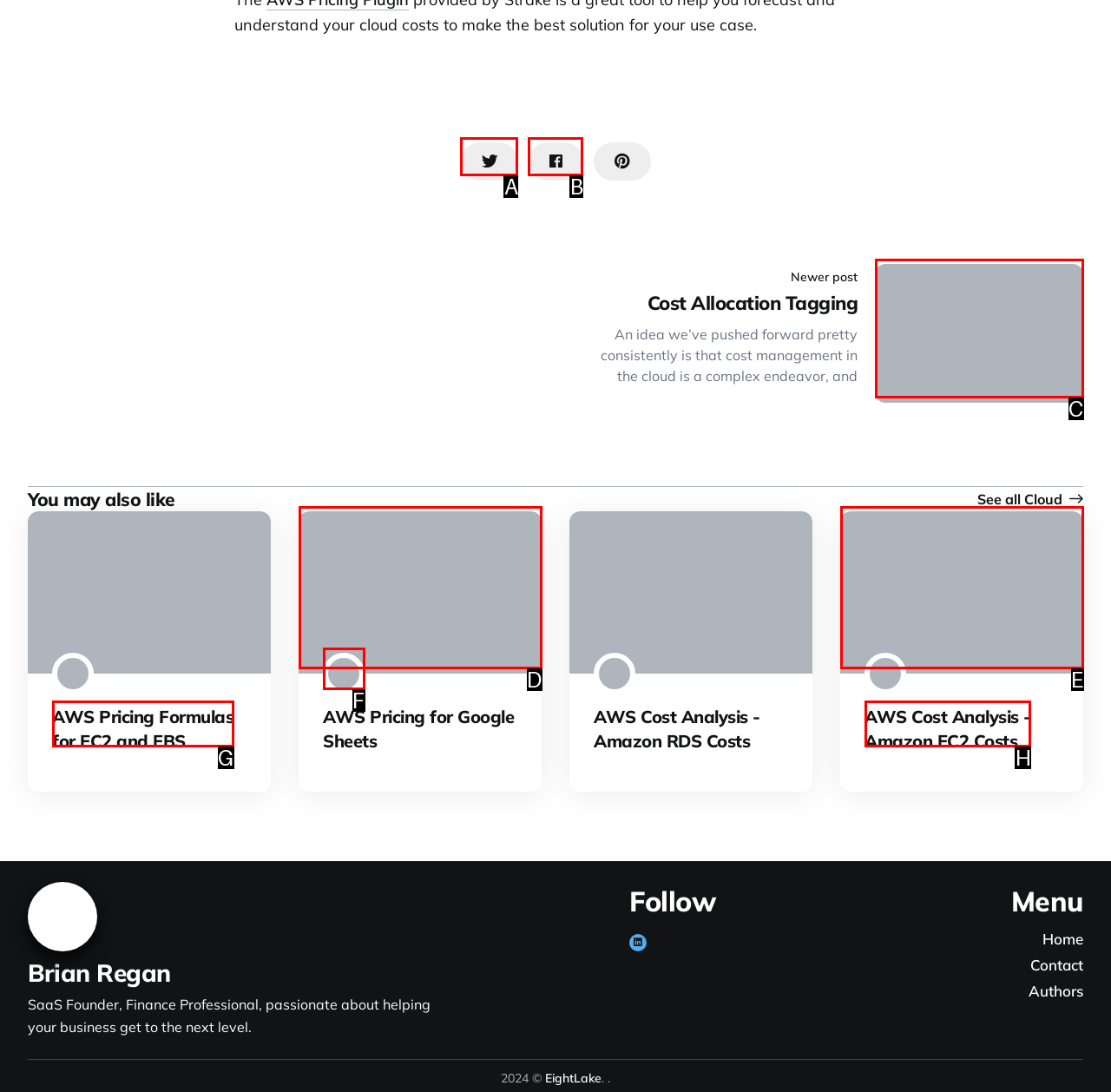Find the HTML element that suits the description: title="Share on Twitter"
Indicate your answer with the letter of the matching option from the choices provided.

A